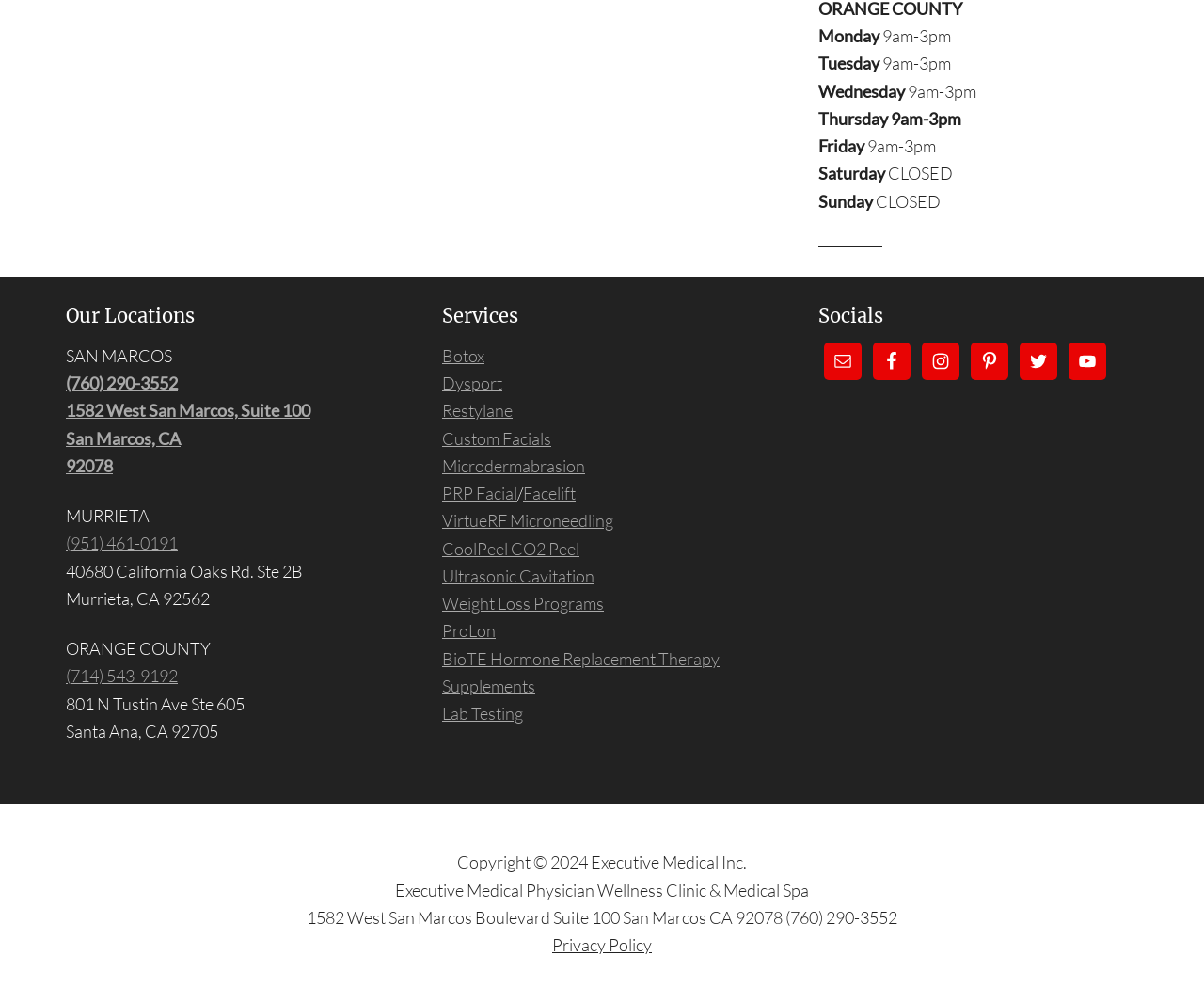Extract the bounding box coordinates for the UI element described as: "CoolPeel CO2 Peel".

[0.367, 0.536, 0.481, 0.556]